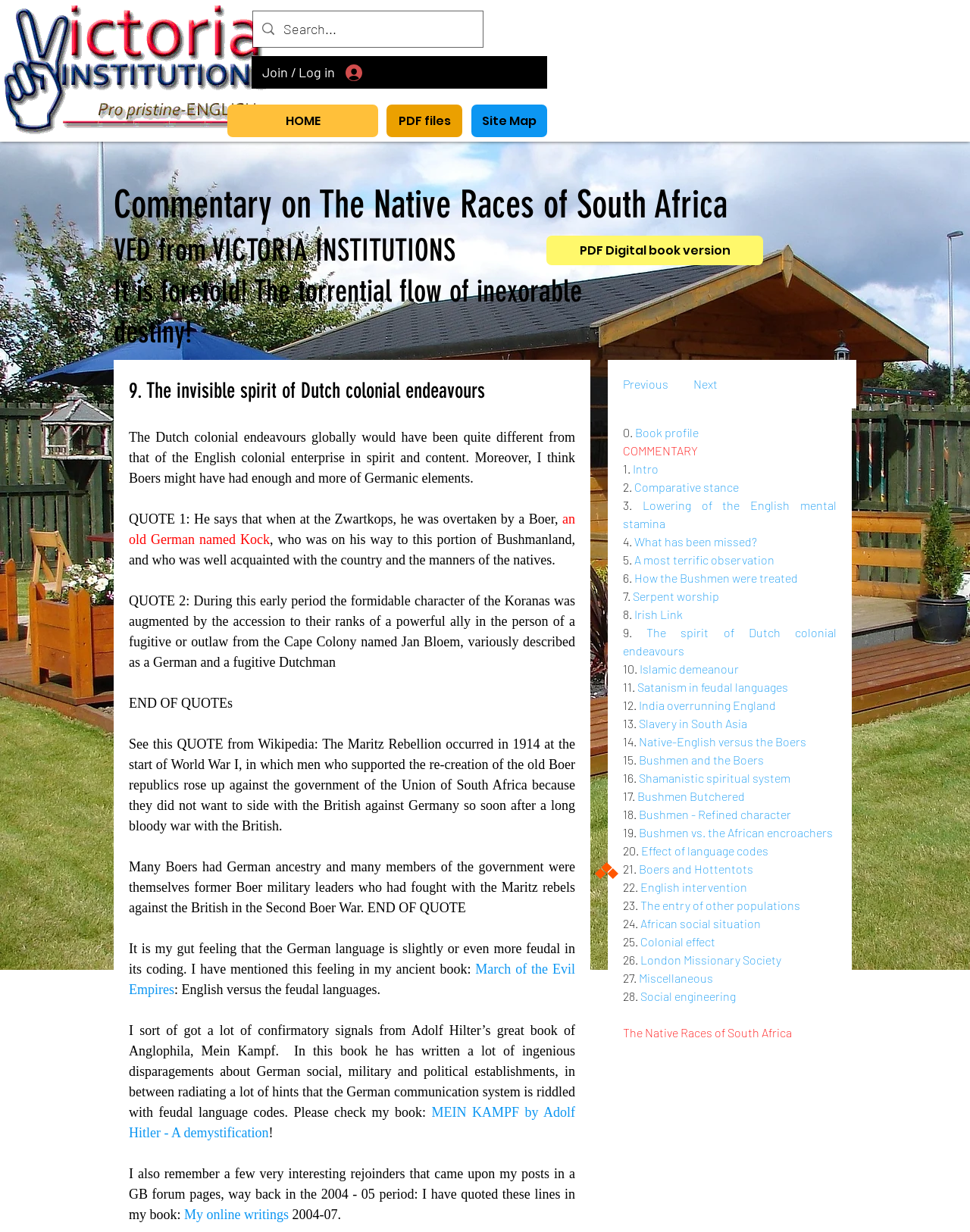What is the name of the book mentioned in the text? Analyze the screenshot and reply with just one word or a short phrase.

Mein Kampf